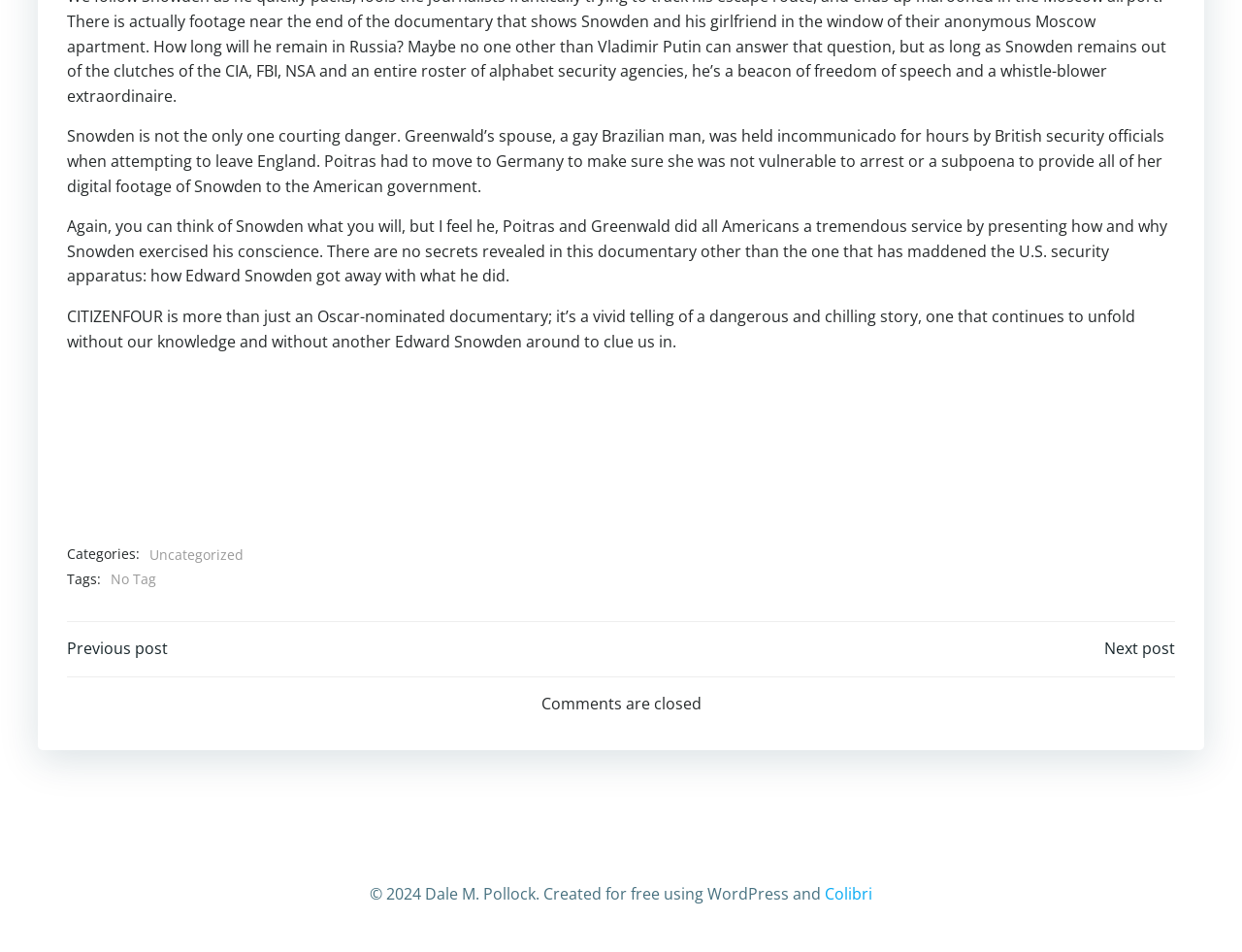Answer the following in one word or a short phrase: 
What is the status of comments on the webpage?

closed